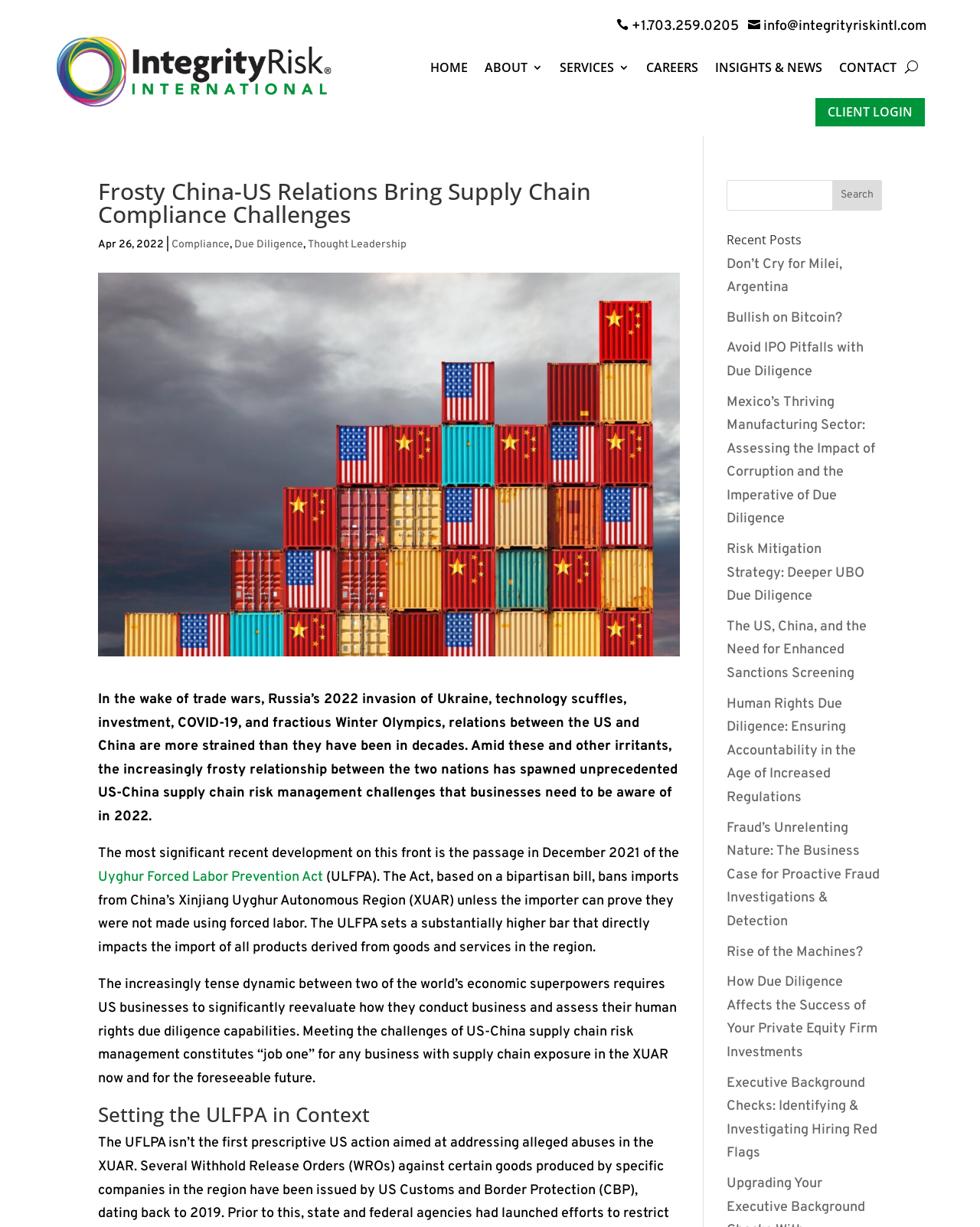Determine the bounding box coordinates for the element that should be clicked to follow this instruction: "Search for something". The coordinates should be given as four float numbers between 0 and 1, in the format [left, top, right, bottom].

[0.85, 0.146, 0.9, 0.171]